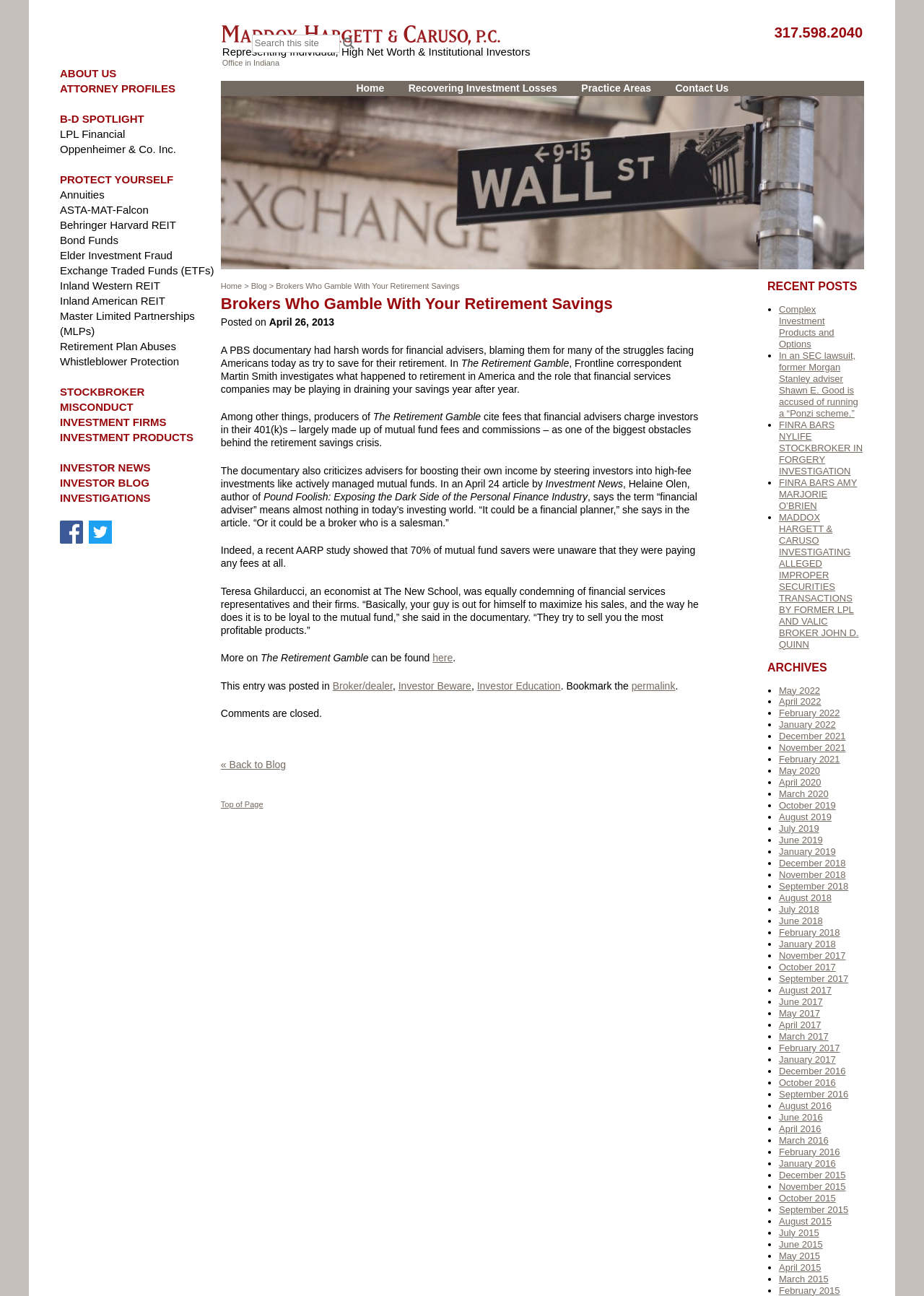Refer to the screenshot and answer the following question in detail:
What is the name of the law firm represented on this webpage?

I determined the answer by looking at the logo and text at the top of the webpage, which indicates that the law firm is Maddox Hargett & Caruso, P.C.